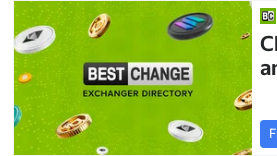Please analyze the image and give a detailed answer to the question:
What is the font color of the text 'BEST CHANGE'?

The font color of the text 'BEST CHANGE' is black, which is mentioned in the caption as bold black letters, suggesting a prominent and striking appearance.